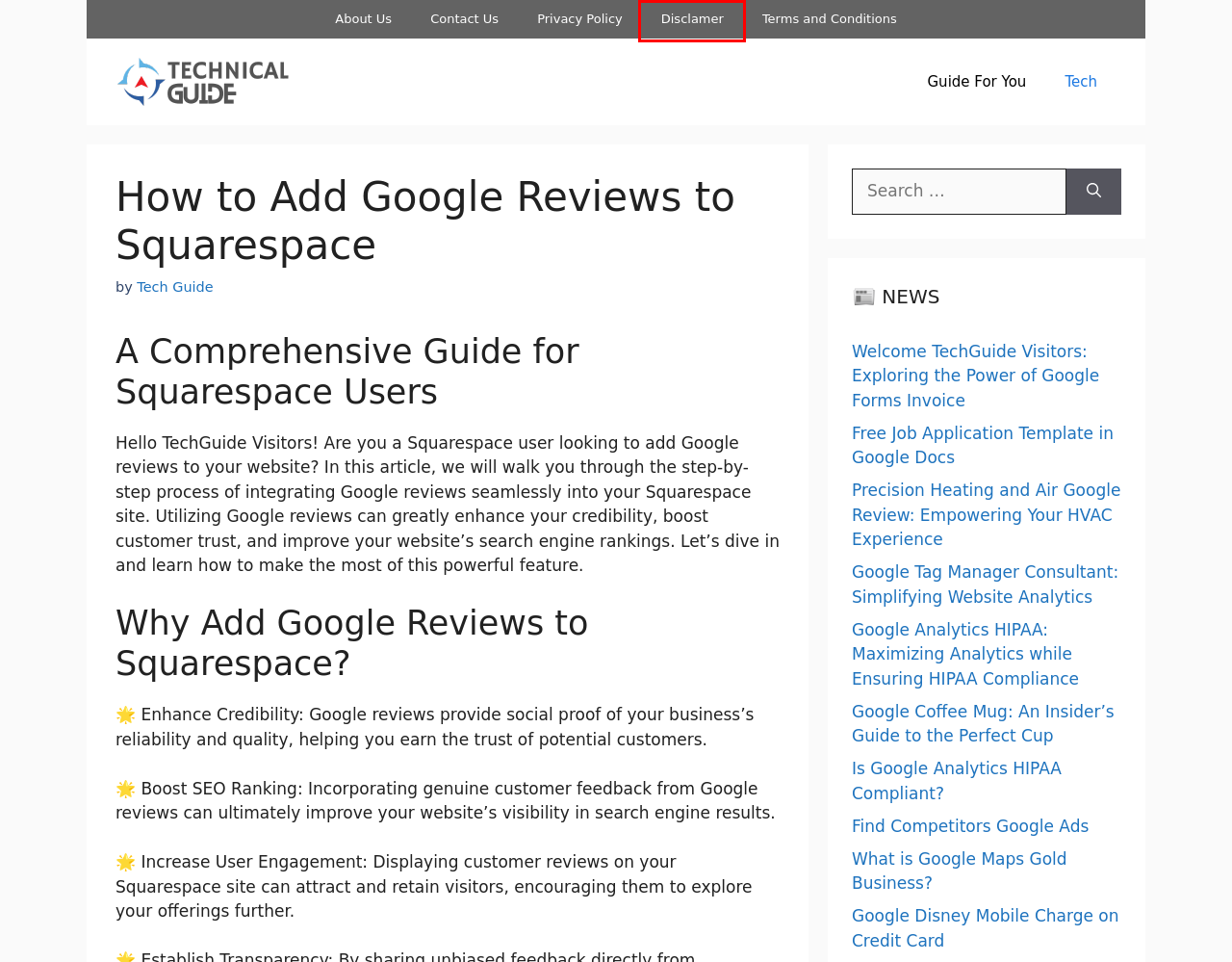Examine the screenshot of a webpage with a red bounding box around a specific UI element. Identify which webpage description best matches the new webpage that appears after clicking the element in the red bounding box. Here are the candidates:
A. About Us | Technical Guide
B. Find Competitors Google Ads | Technical Guide
C. Is Google Analytics HIPAA Compliant? | Technical Guide
D. Terms and Conditions | Technical Guide
E. Privacy Policy | Technical Guide
F. Disclamer | Technical Guide
G. Welcome TechGuide Visitors: Exploring the Power of Google Forms Invoice | Technical Guide
H. Google Tag Manager Consultant: Simplifying Website Analytics | Technical Guide

F